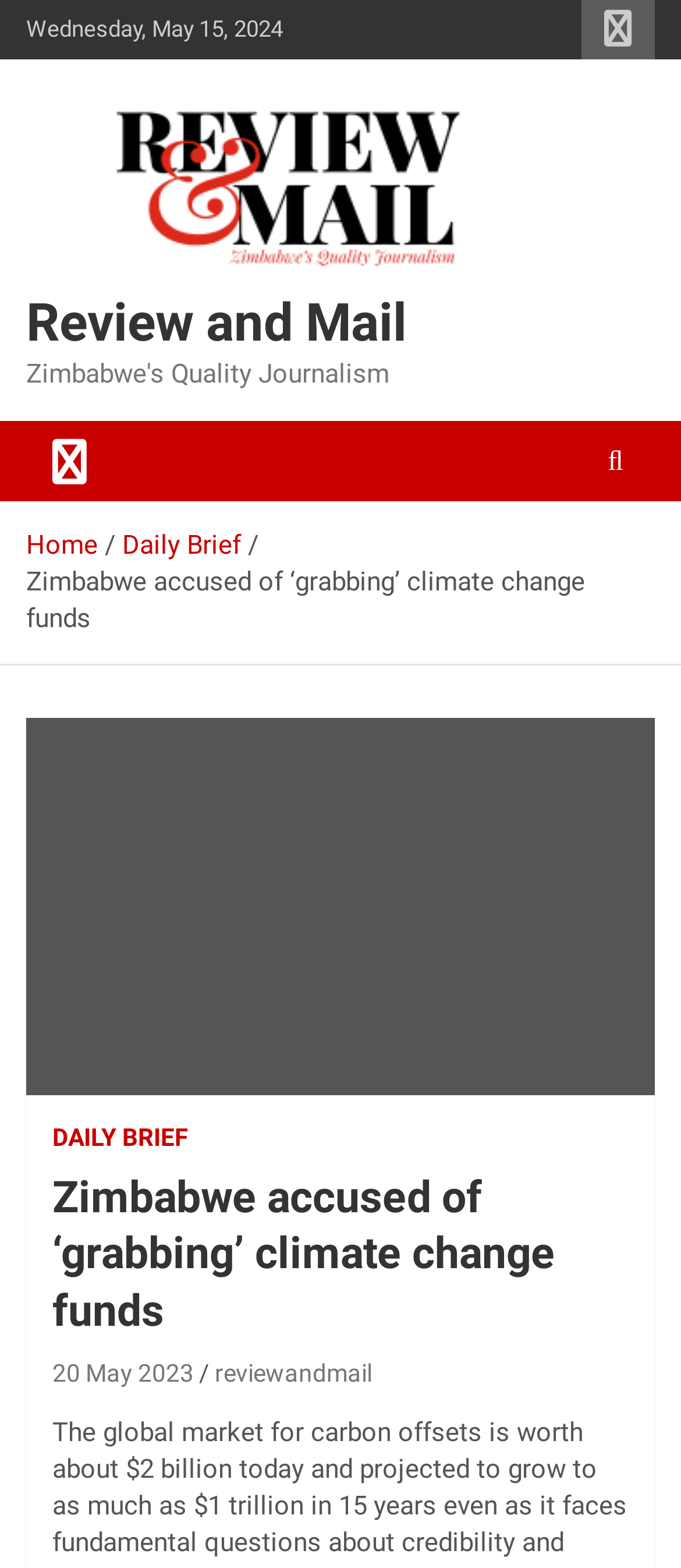Refer to the element description aria-label="Toggle navigation" and identify the corresponding bounding box in the screenshot. Format the coordinates as (top-left x, top-left y, bottom-right x, bottom-right y) with values in the range of 0 to 1.

[0.038, 0.269, 0.167, 0.32]